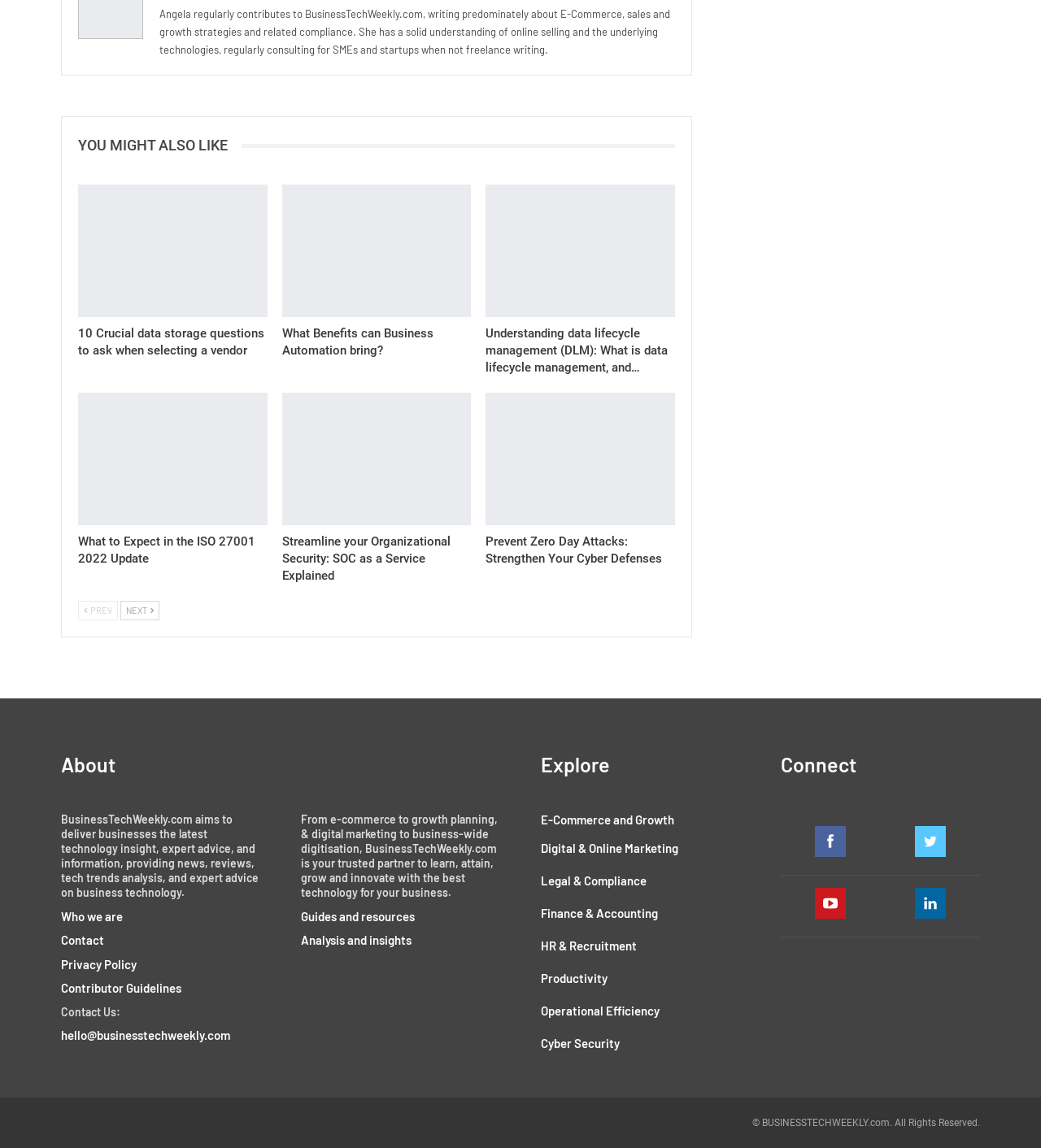Using the information from the screenshot, answer the following question thoroughly:
What categories of resources are available on BusinessTechWeekly.com?

In the footer section, there are several link elements with categories such as E-Commerce and Growth, Digital & Online Marketing, Legal & Compliance, and more, which suggests that these are the categories of resources available on BusinessTechWeekly.com.